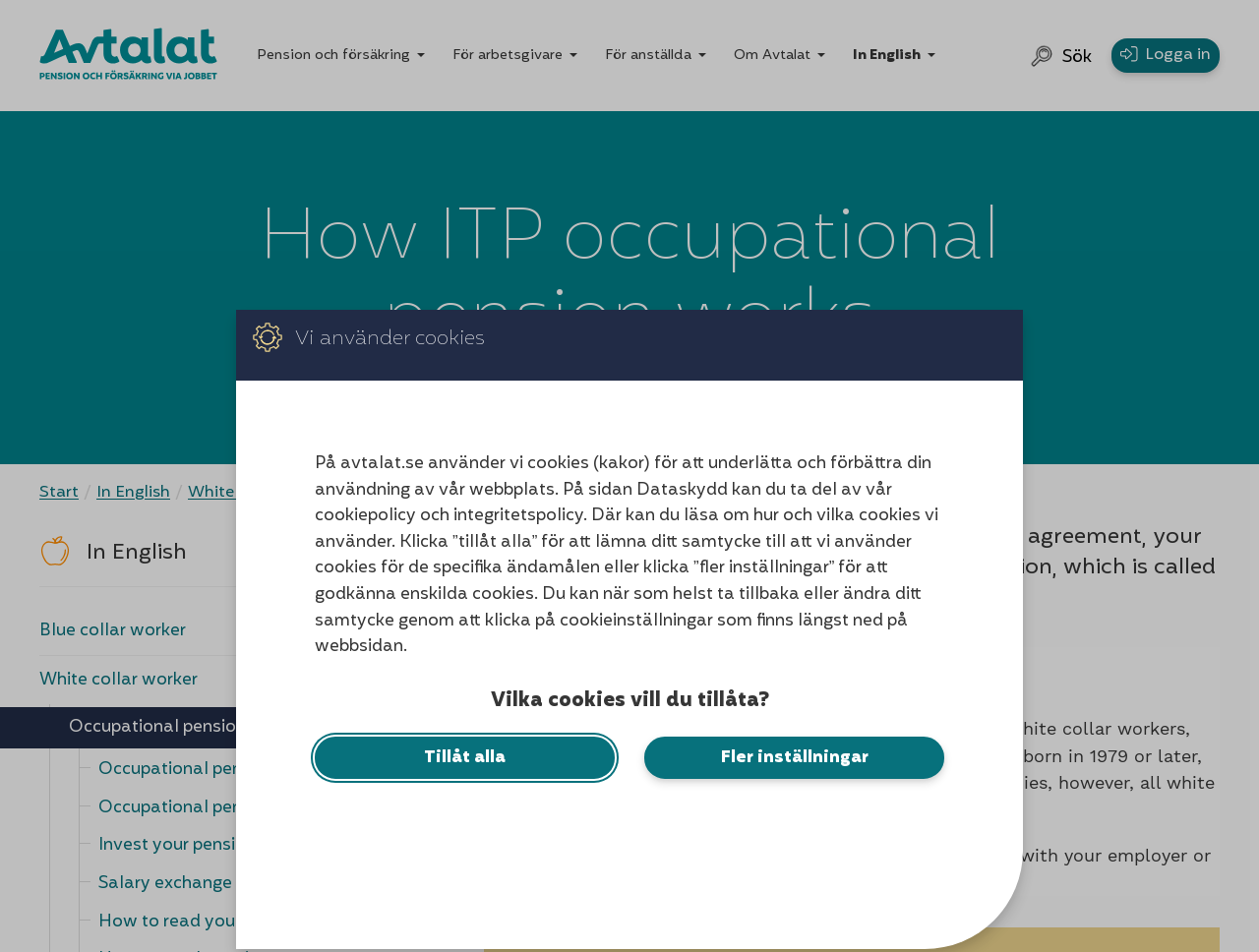How many occupational pensions are available for white collar workers?
Please respond to the question with a detailed and thorough explanation.

According to the webpage, there are two occupational pensions available for privately employed white collar workers, which are ITP 1 and ITP 2.